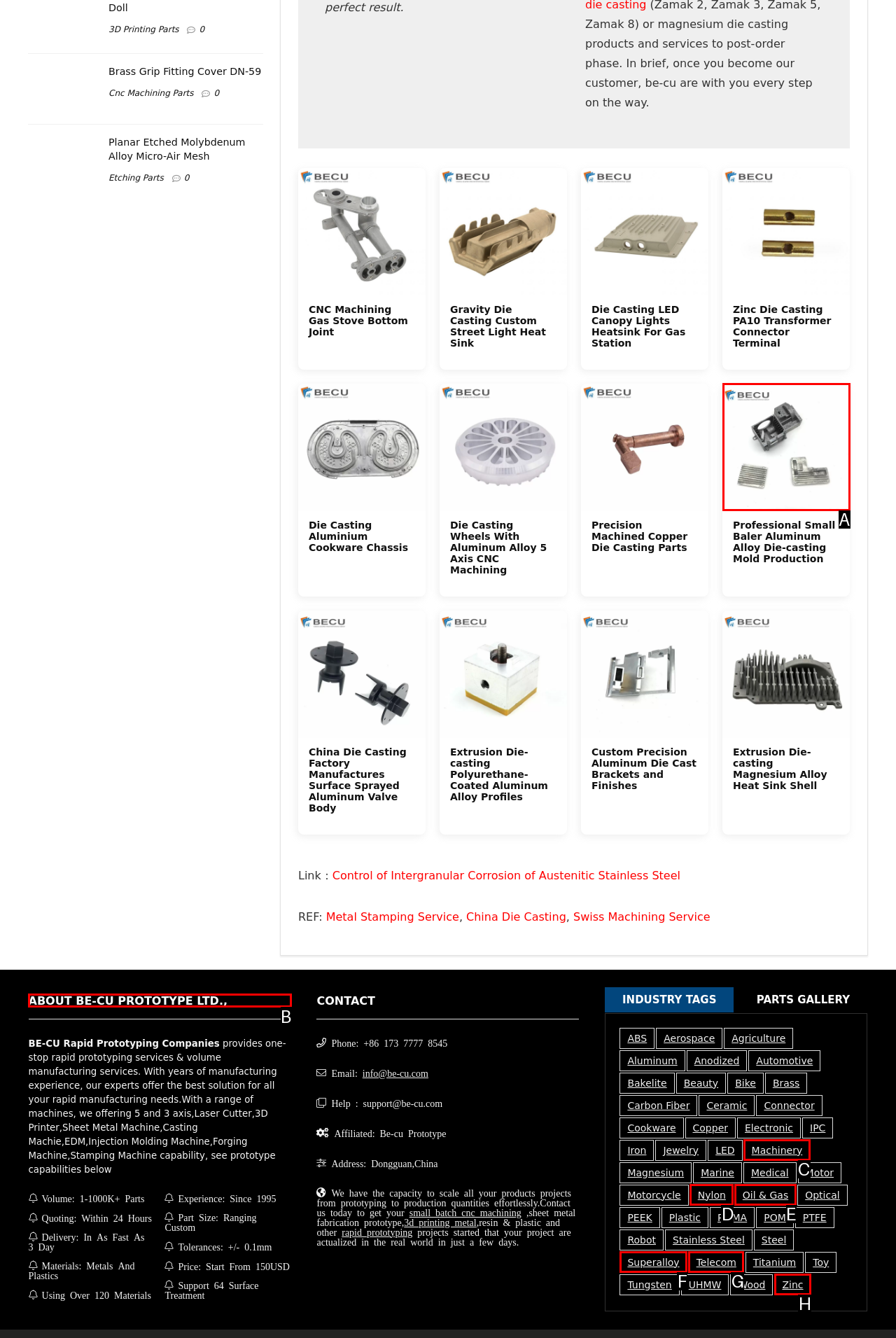Identify the correct HTML element to click to accomplish this task: Click on the 'Opera' link
Respond with the letter corresponding to the correct choice.

None